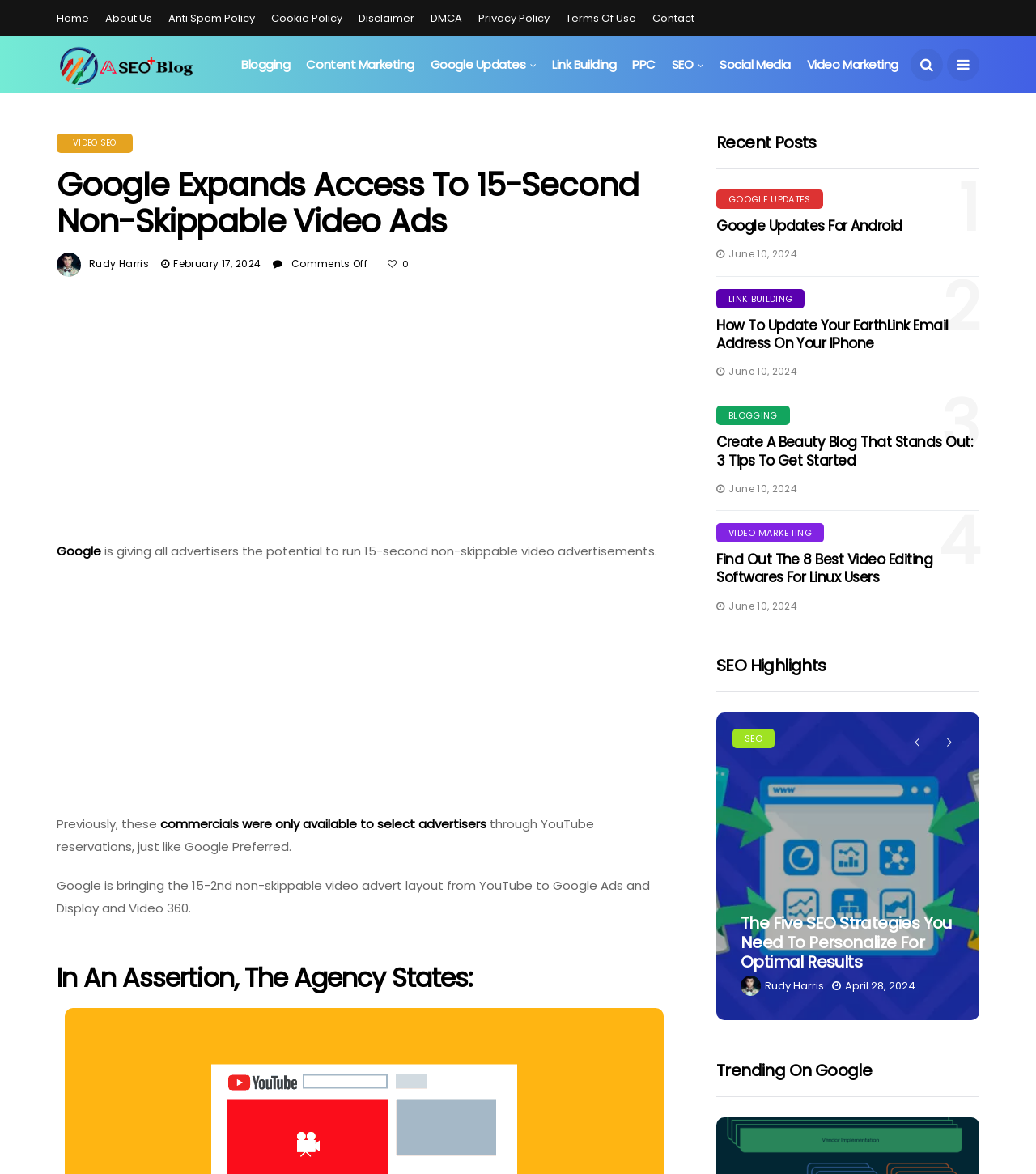Who is the author of the blog post?
Based on the screenshot, provide your answer in one word or phrase.

Rudy Harris